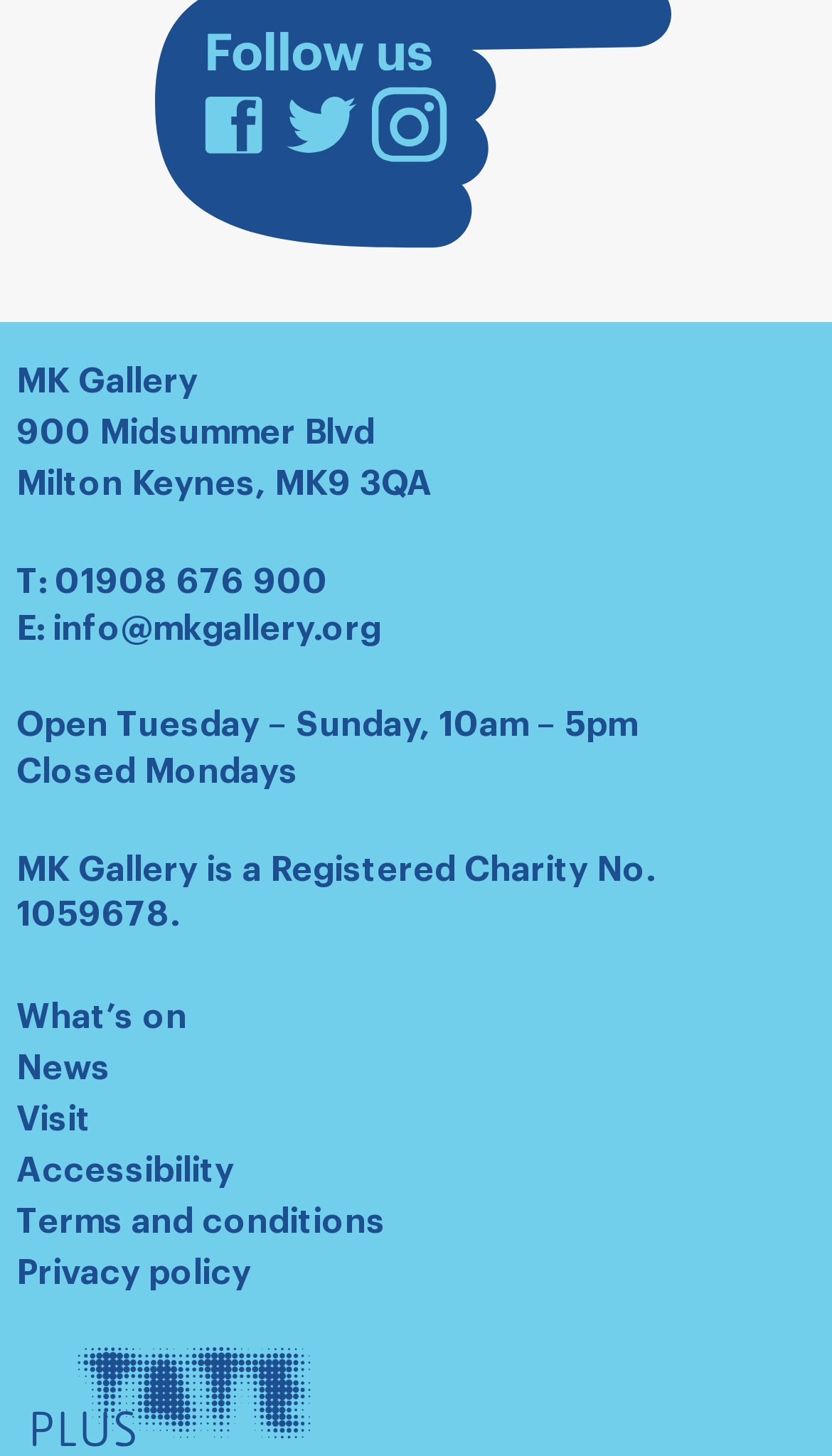What is the charity number of the gallery?
Based on the image, answer the question in a detailed manner.

The charity number of the gallery can be found in the static text element 'MK Gallery is a Registered Charity No. 1059678.' located at the bottom of the webpage, with bounding box coordinates [0.02, 0.585, 0.787, 0.64].